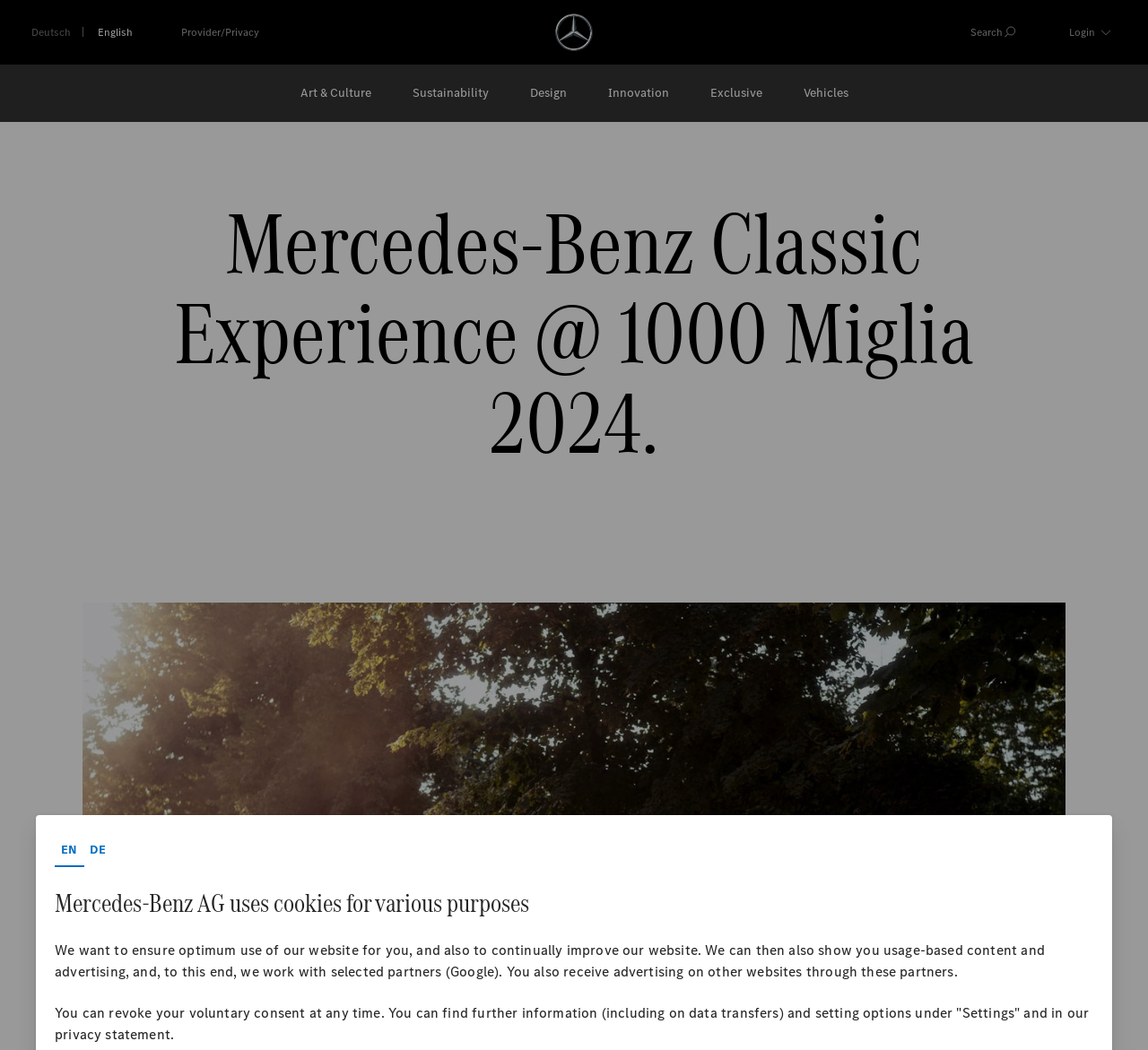Find the bounding box coordinates of the area to click in order to follow the instruction: "Switch to English language".

[0.048, 0.794, 0.073, 0.824]